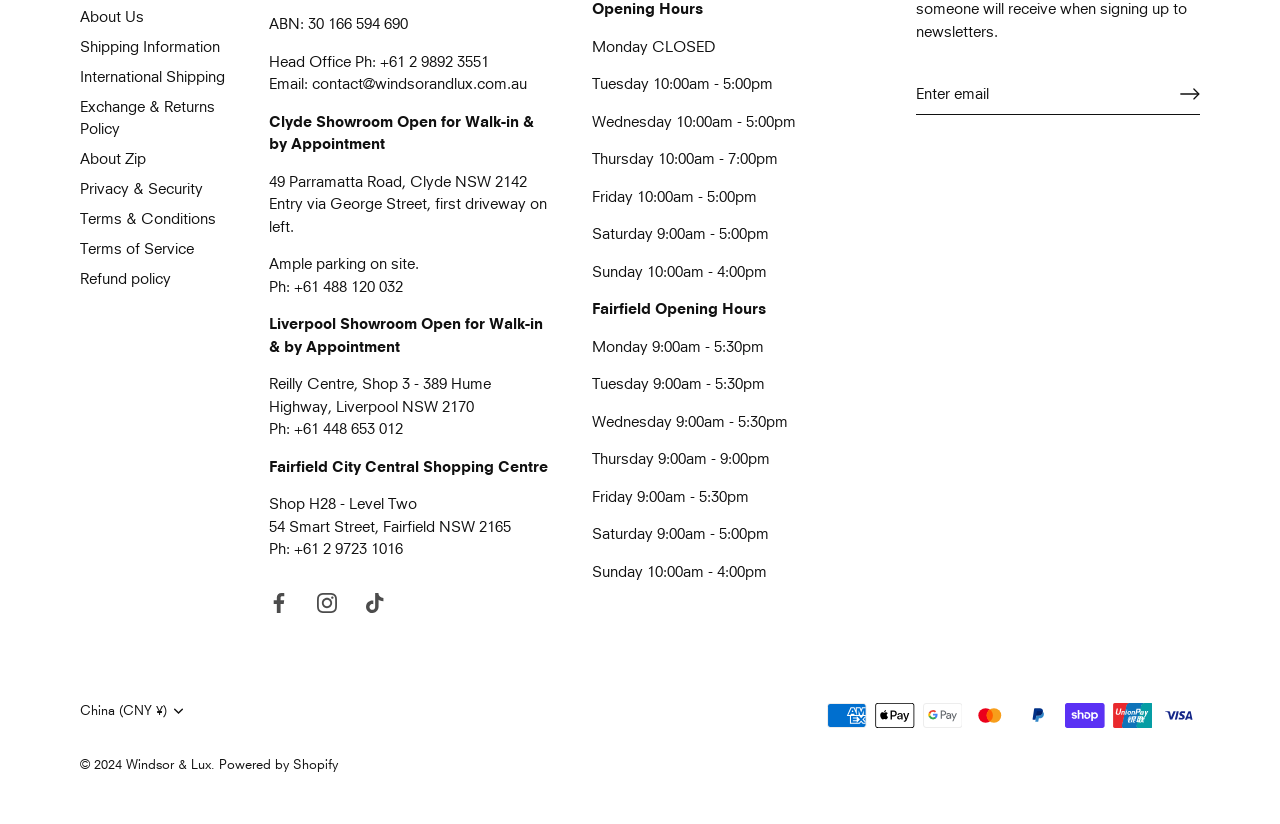Please respond to the question with a concise word or phrase:
What is the name of the first product?

Emmie Long Sleeve Stardust Maxi